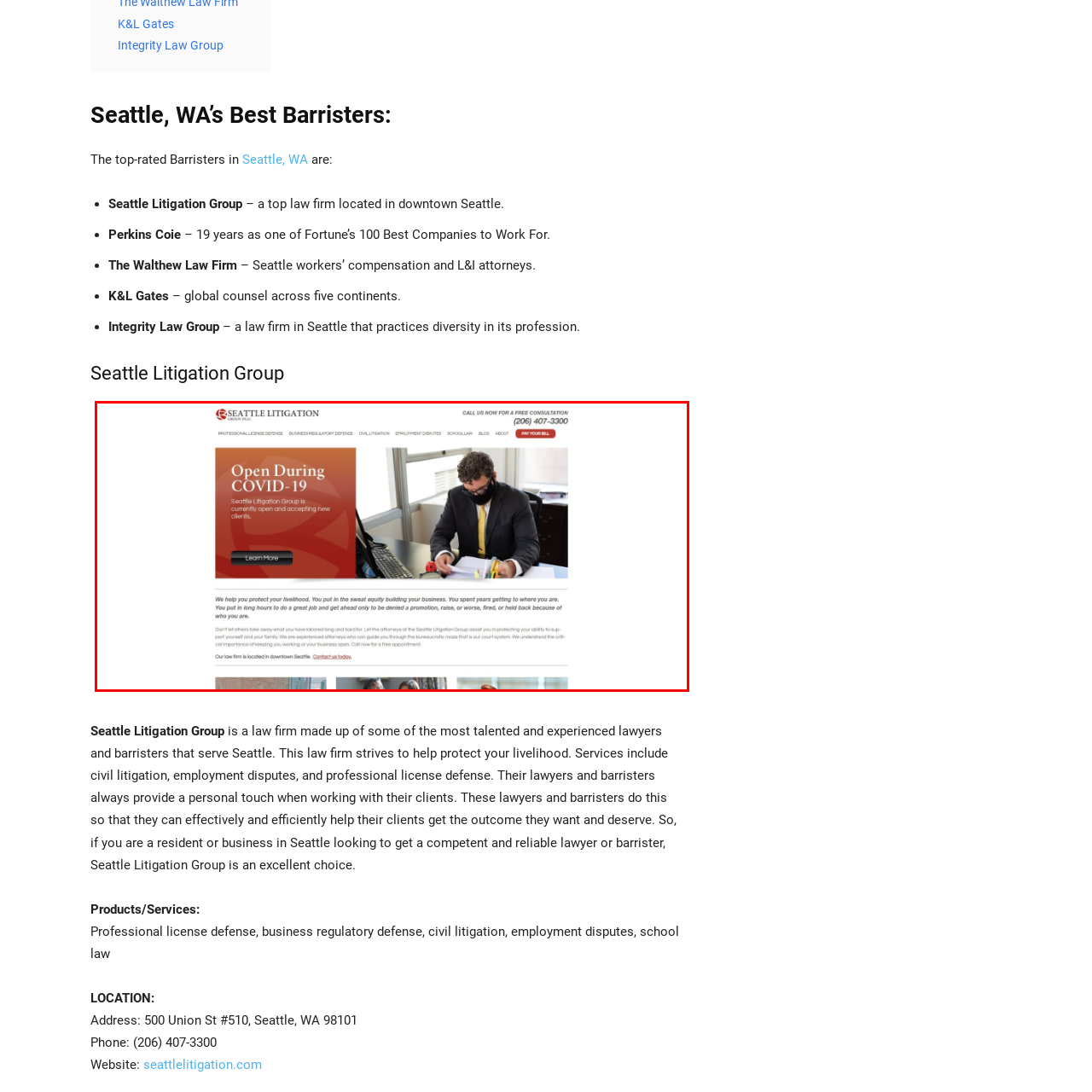Create a thorough and descriptive caption for the photo marked by the red boundary.

The image showcases a professional setting related to Seattle Litigation Group, reflecting their commitment to serving clients during the COVID-19 pandemic. In the foreground, a lawyer is seen attentively engaged in a discussion, highlighting the firm's dedication to personal client interaction. The background features a modern office environment, suggesting a focused and professional atmosphere. Prominently displayed is a banner stating, "Open During COVID-19," signifying that the firm is actively accepting new clients and providing continuous legal support. This visual representation underscores Seattle Litigation Group's mission to protect clients' interests while navigating challenging times, reinforcing their availability and readiness to assist those in need of legal services.